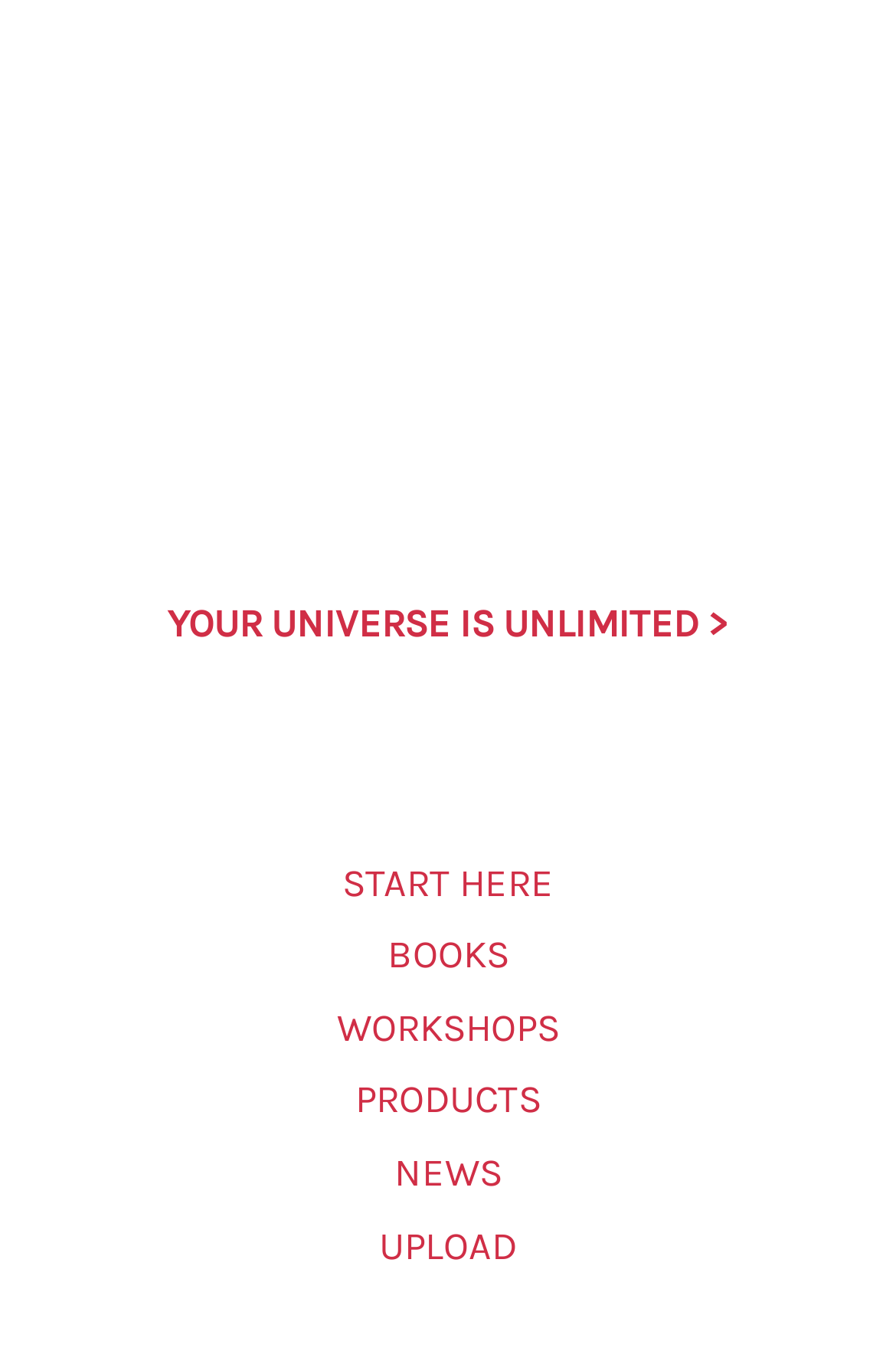What is the last link in the navigation menu?
Based on the screenshot, respond with a single word or phrase.

UPLOAD